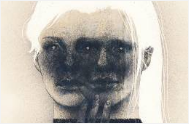How many faces are merged into one in the image?
Please give a detailed answer to the question using the information shown in the image.

The caption explicitly states that the image portrays the faint outlines of two faces merged into one, creating a representation of duality.